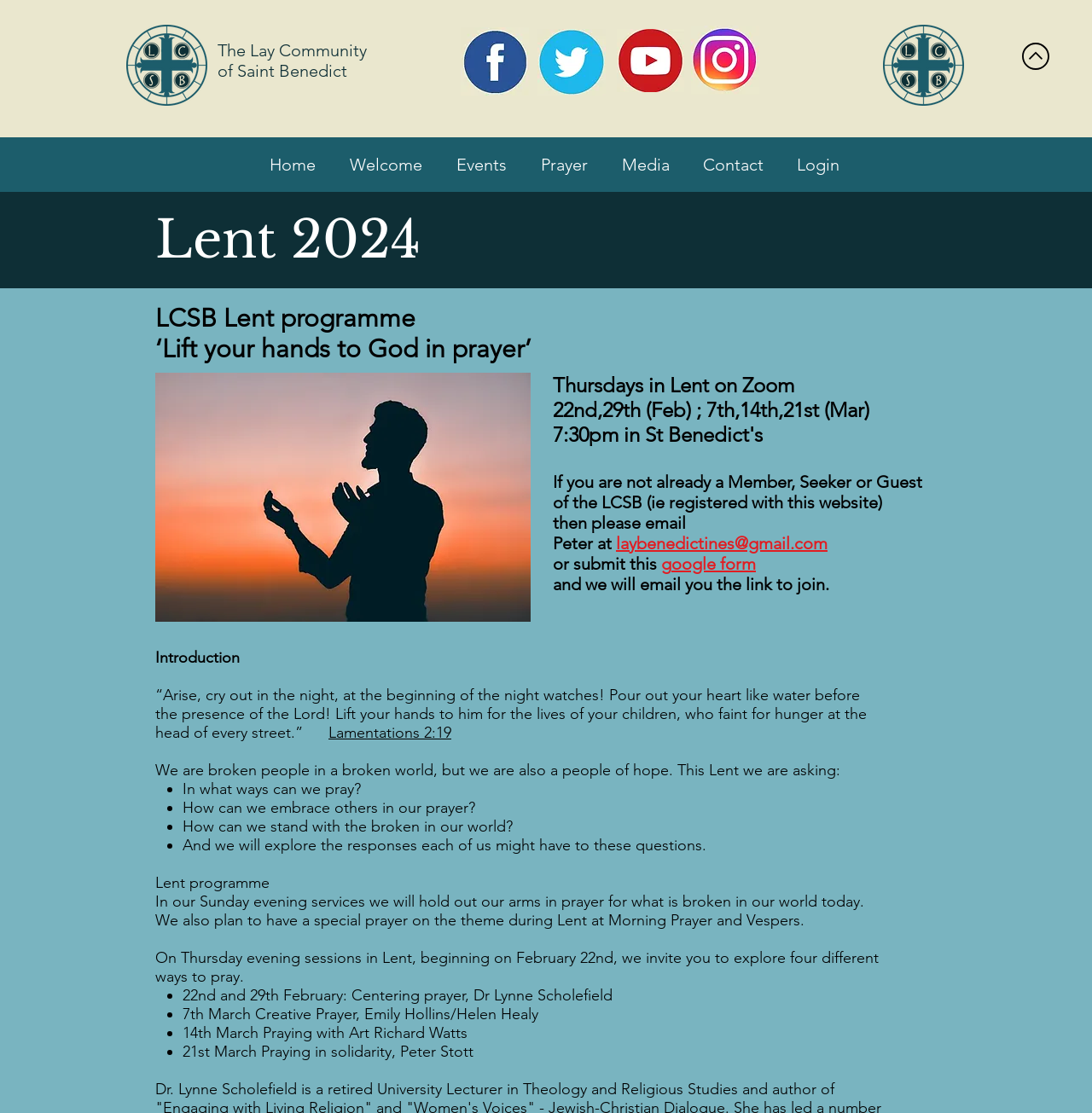Provide the bounding box coordinates of the HTML element this sentence describes: "Prayer". The bounding box coordinates consist of four float numbers between 0 and 1, i.e., [left, top, right, bottom].

[0.472, 0.129, 0.546, 0.167]